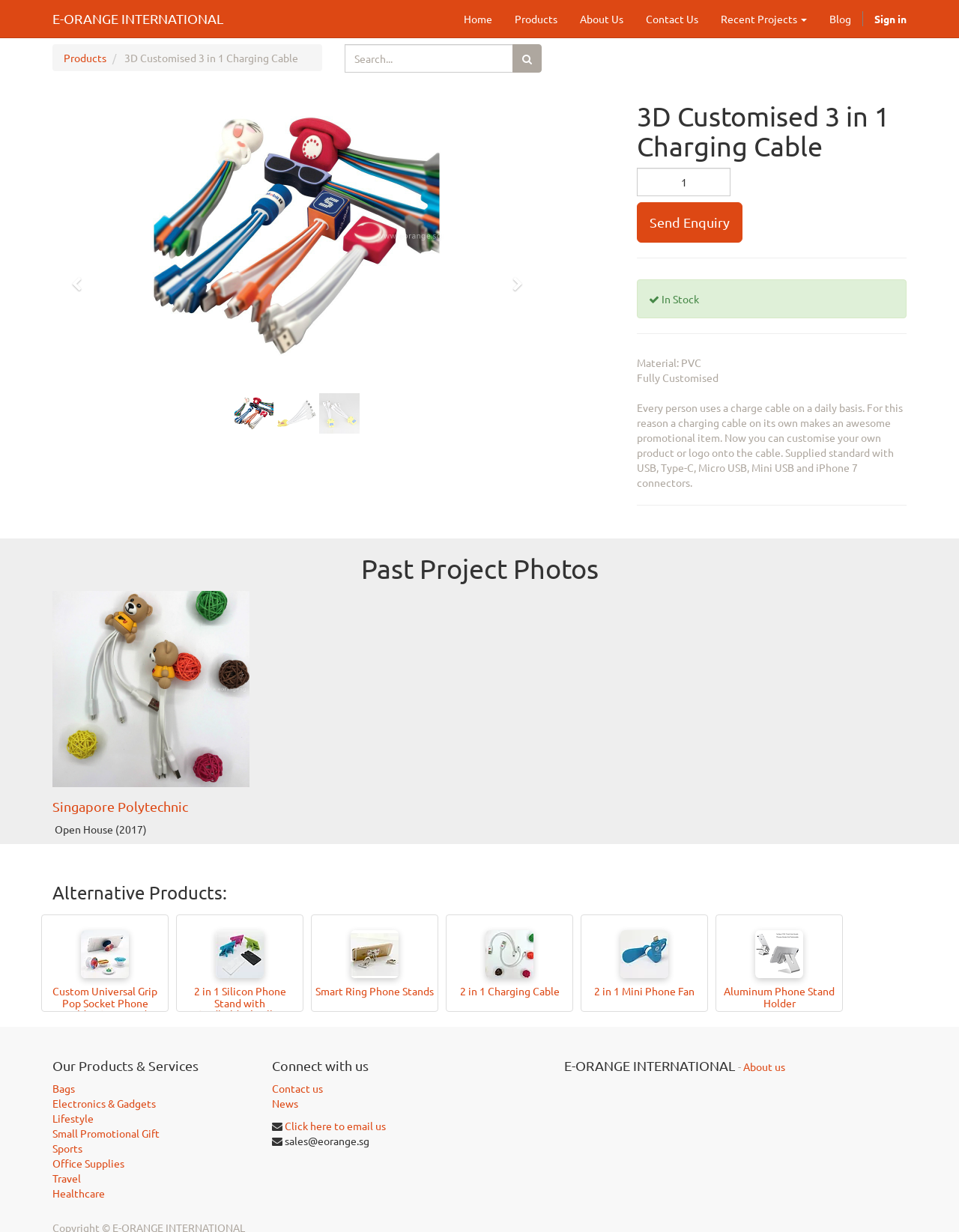Please identify the bounding box coordinates of the element's region that needs to be clicked to fulfill the following instruction: "Send an enquiry". The bounding box coordinates should consist of four float numbers between 0 and 1, i.e., [left, top, right, bottom].

[0.664, 0.164, 0.774, 0.197]